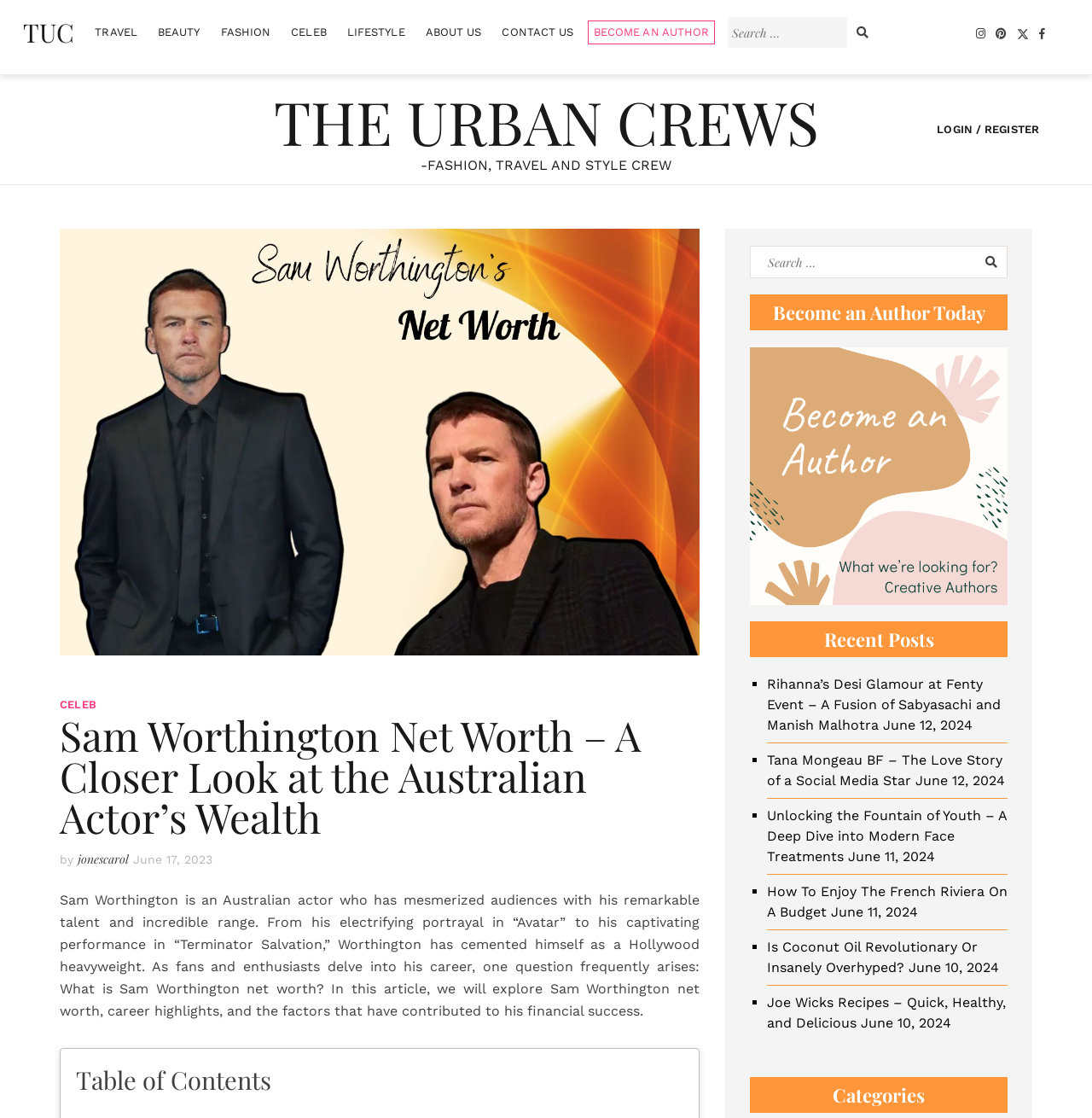Can you determine the bounding box coordinates of the area that needs to be clicked to fulfill the following instruction: "Search for Sam Worthington"?

[0.667, 0.015, 0.776, 0.043]